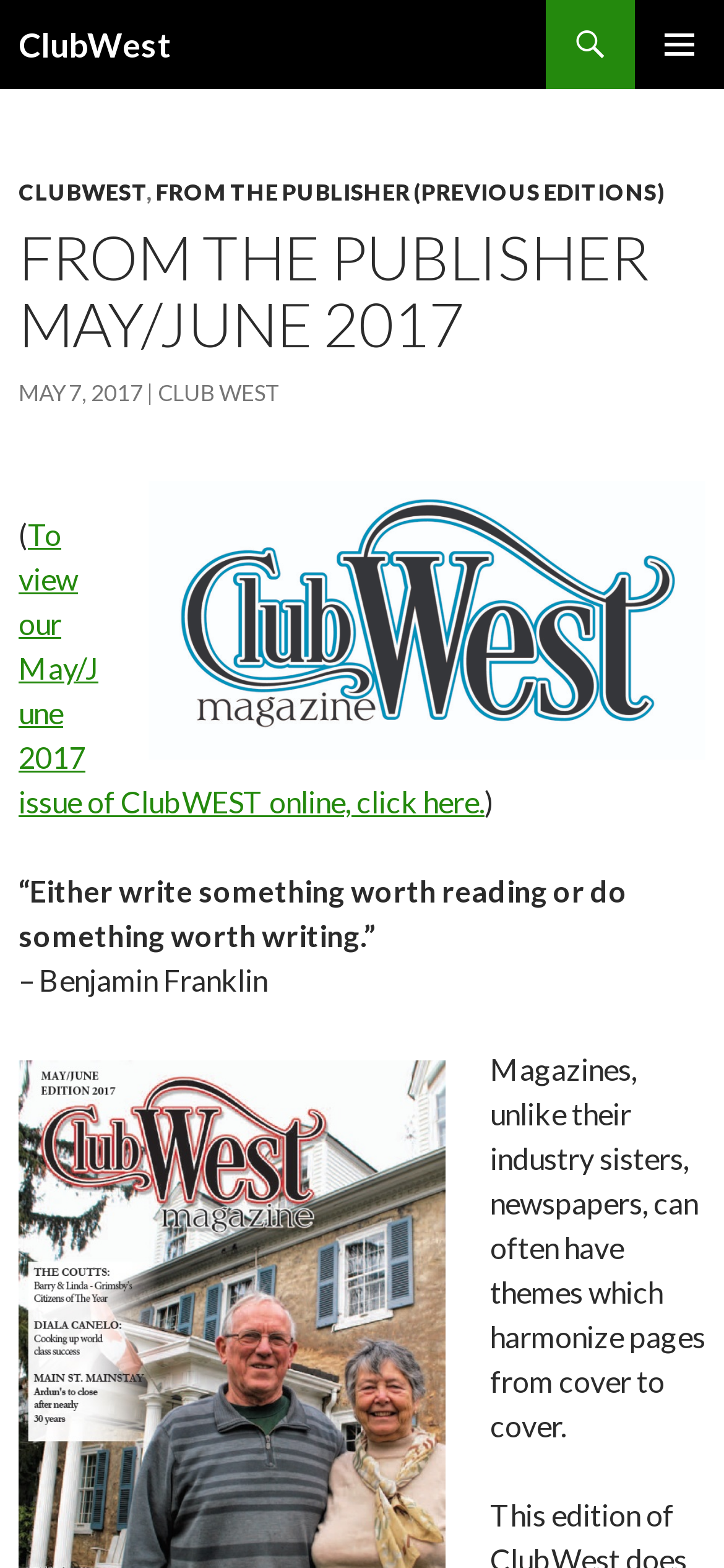Based on the element description, predict the bounding box coordinates (top-left x, top-left y, bottom-right x, bottom-right y) for the UI element in the screenshot: May 7, 2017

[0.026, 0.242, 0.197, 0.259]